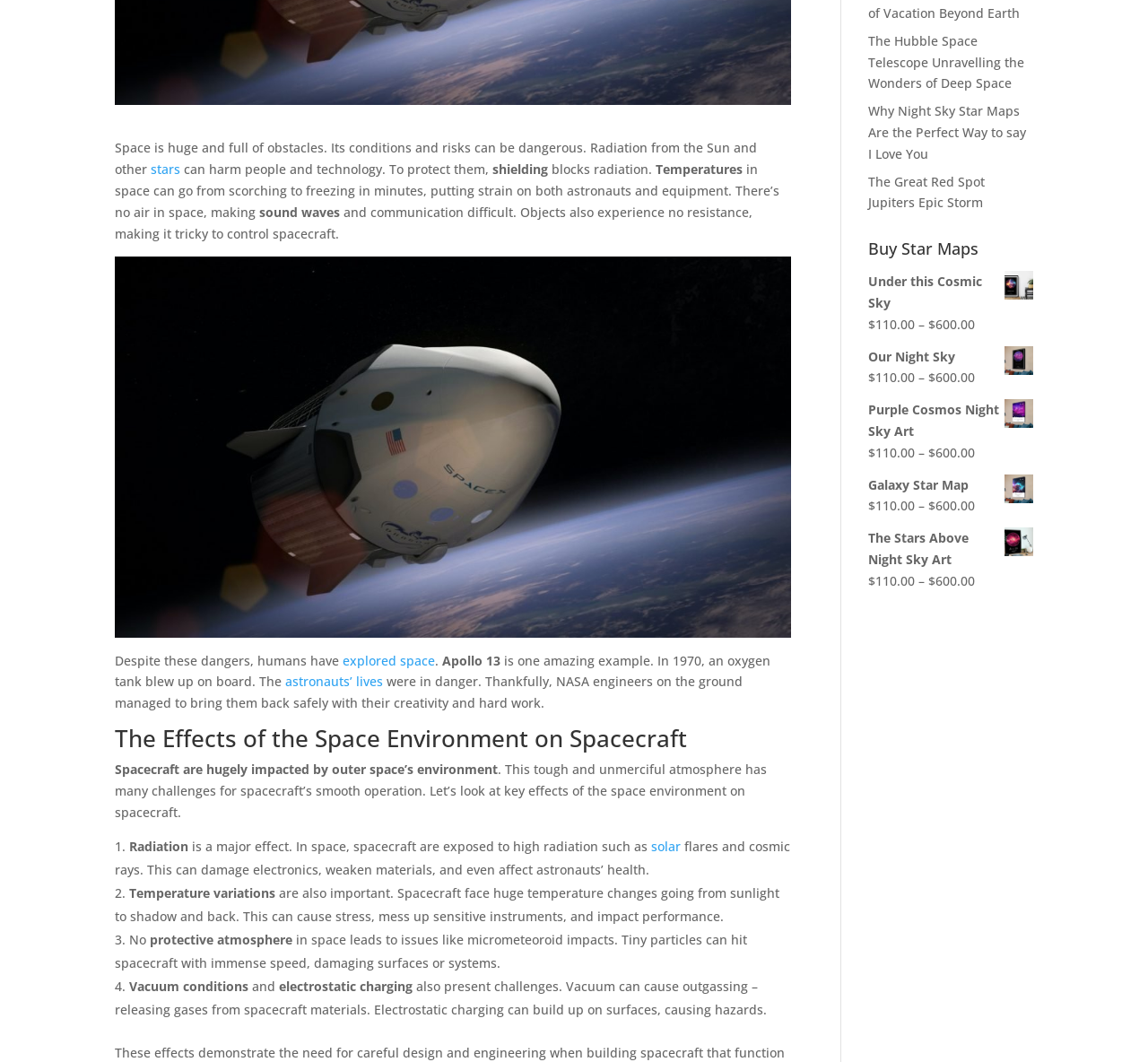Using the description: "explored space", identify the bounding box of the corresponding UI element in the screenshot.

[0.298, 0.614, 0.379, 0.63]